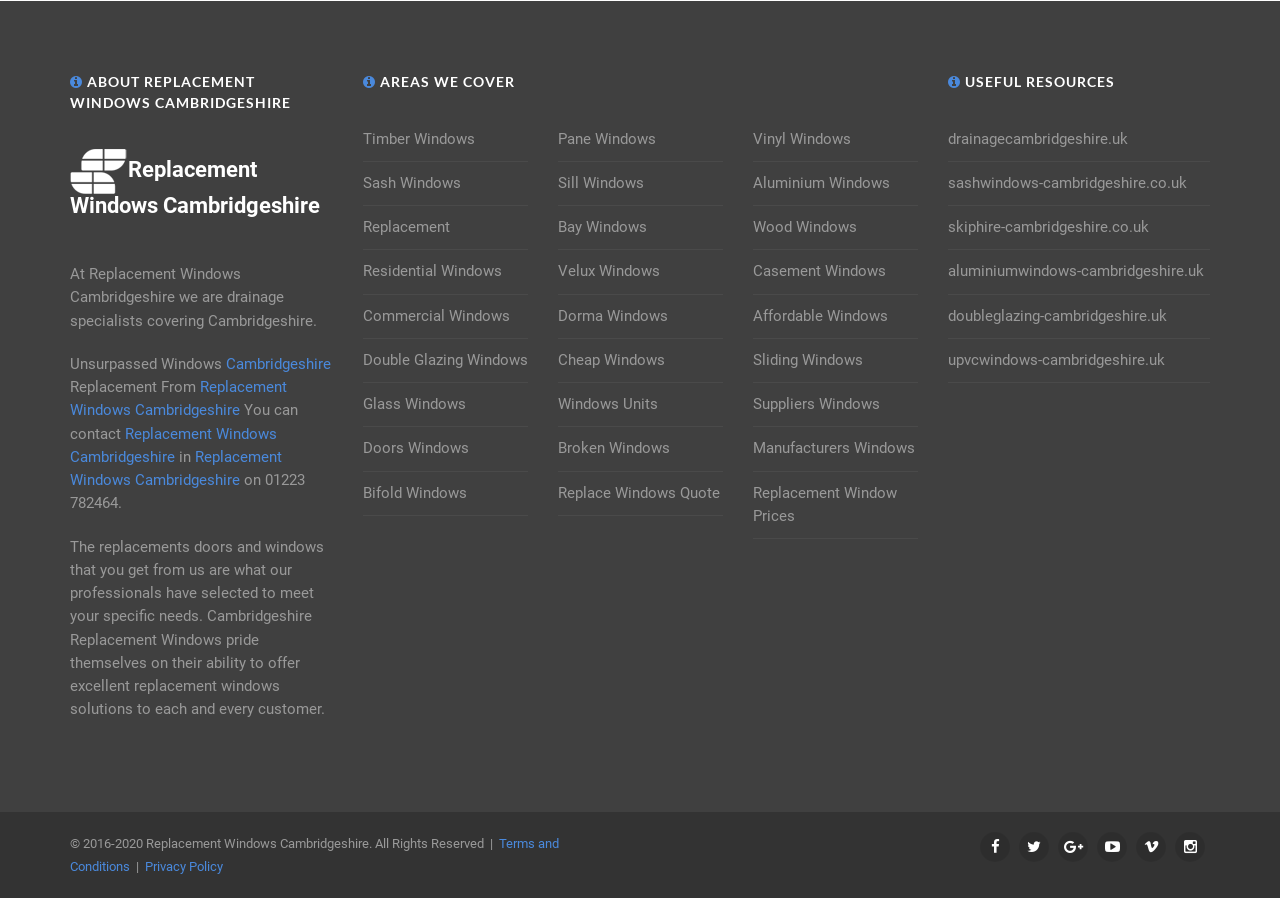Identify the bounding box coordinates for the region of the element that should be clicked to carry out the instruction: "Follow the link to drainagecambridgeshire.uk". The bounding box coordinates should be four float numbers between 0 and 1, i.e., [left, top, right, bottom].

[0.74, 0.142, 0.881, 0.168]